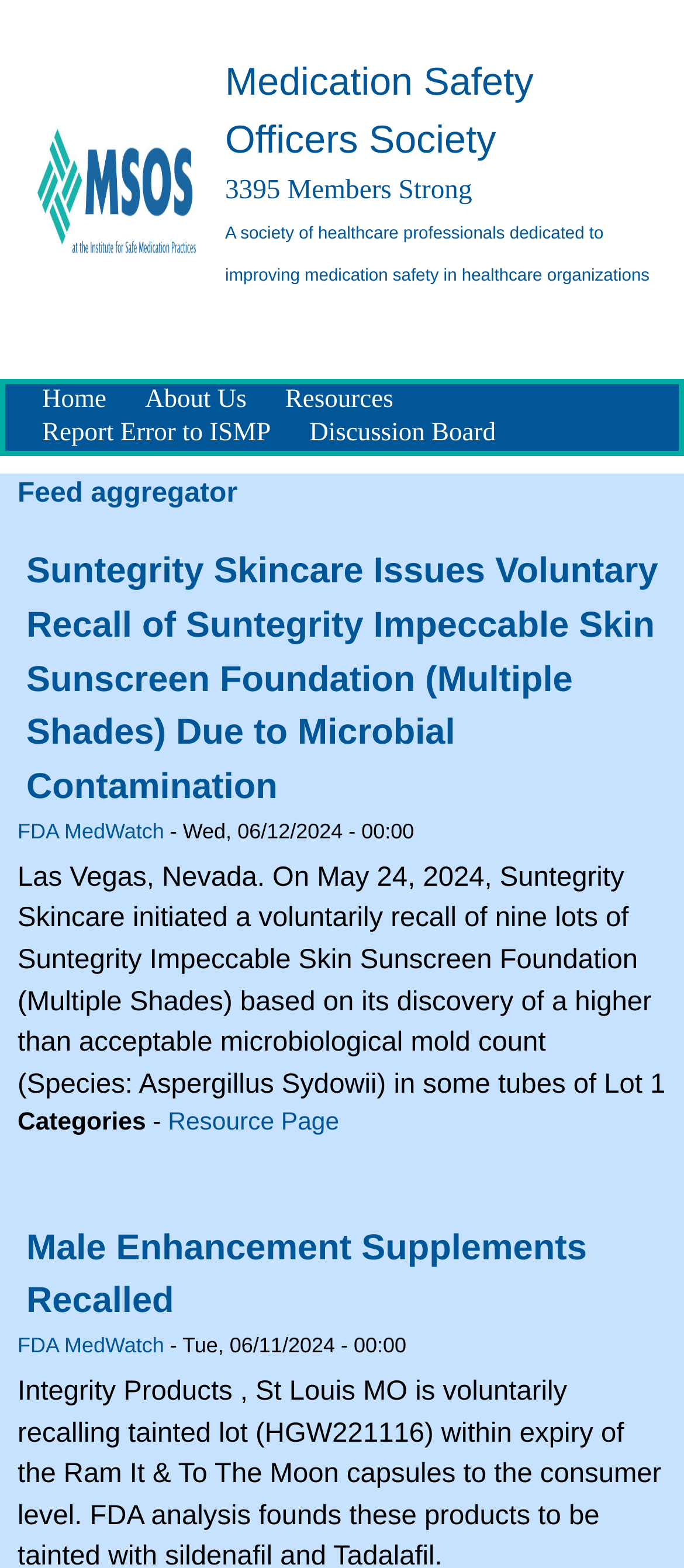What is the category of the second article?
Give a one-word or short phrase answer based on the image.

Resource Page